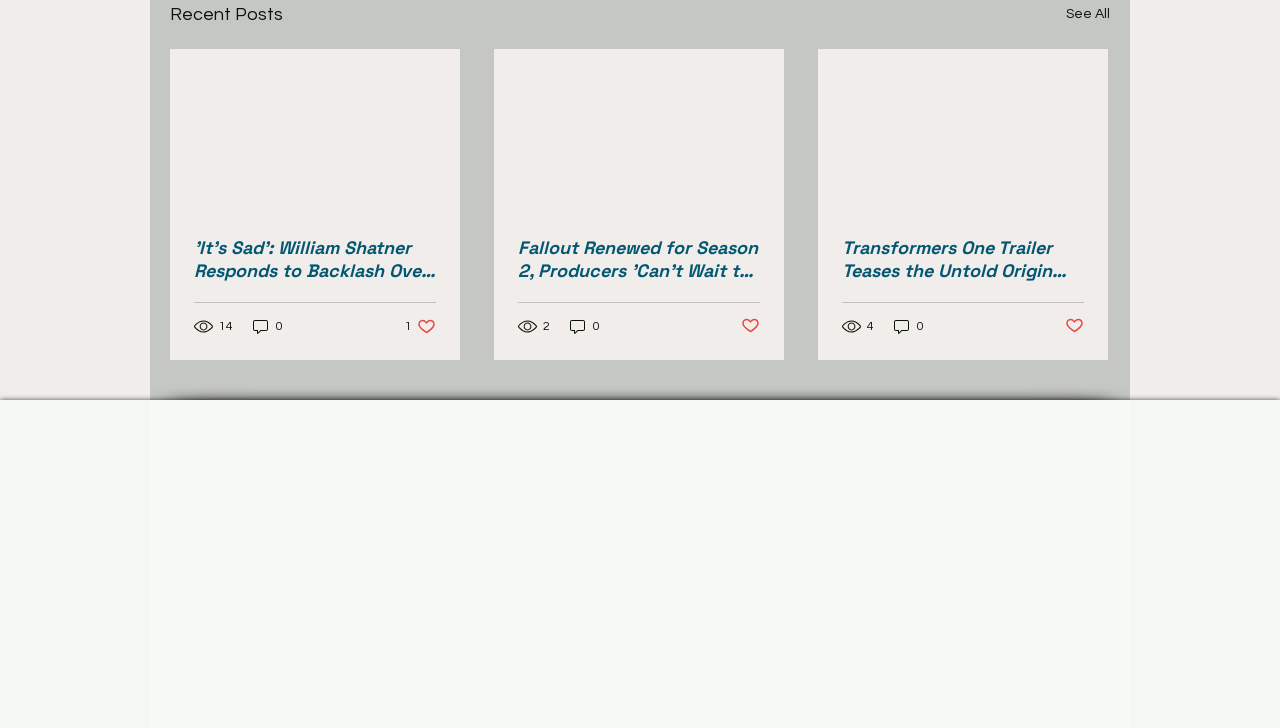What is the title of the first article?
Answer the question based on the image using a single word or a brief phrase.

It's Sad: William Shatner Responds to Backlash Over Using AI for Children's Album